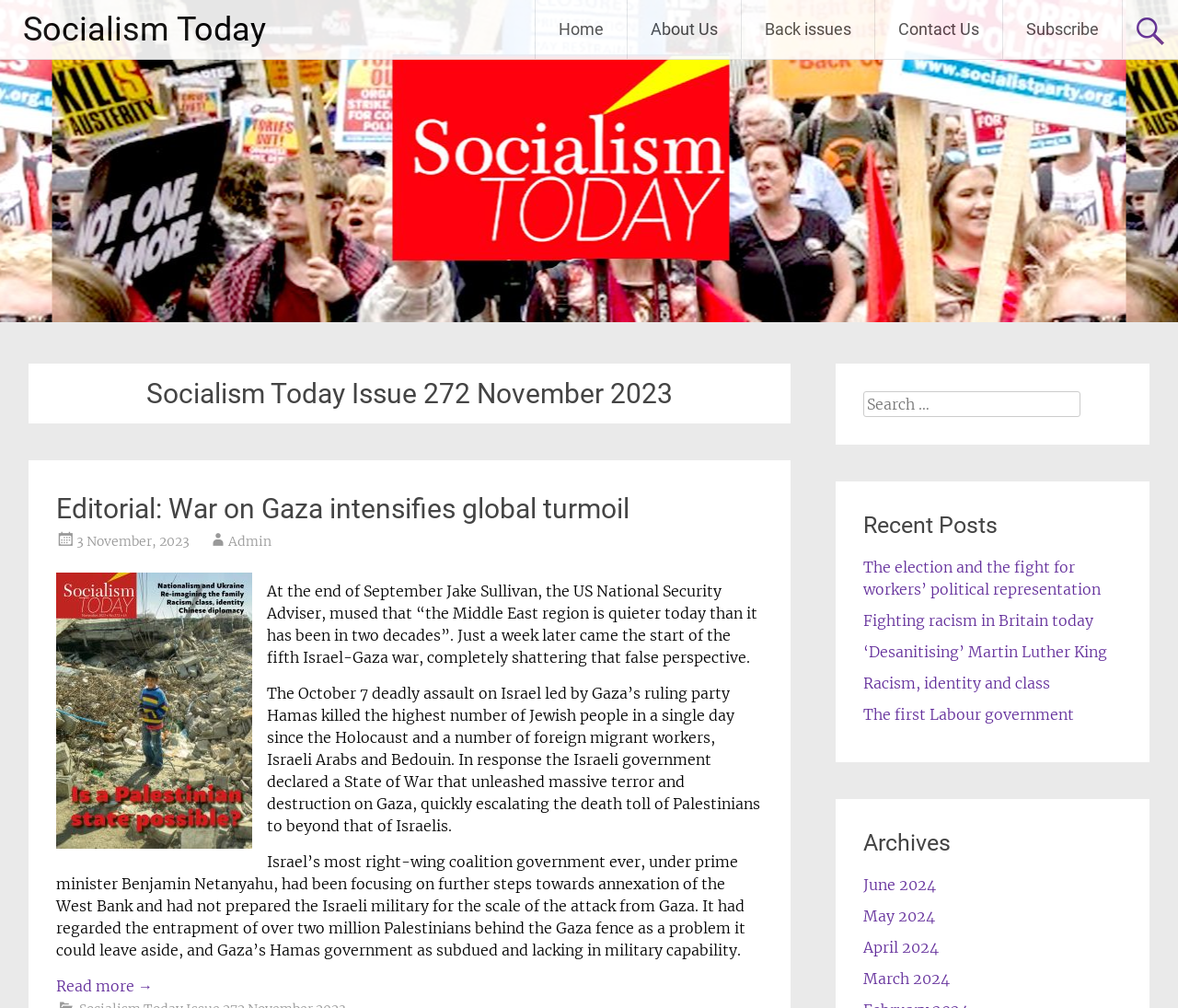Analyze the image and answer the question with as much detail as possible: 
What is the date of the article 'Editorial: War on Gaza intensifies global turmoil'?

The date of the article 'Editorial: War on Gaza intensifies global turmoil' is mentioned as '3 November, 2023' in the webpage.